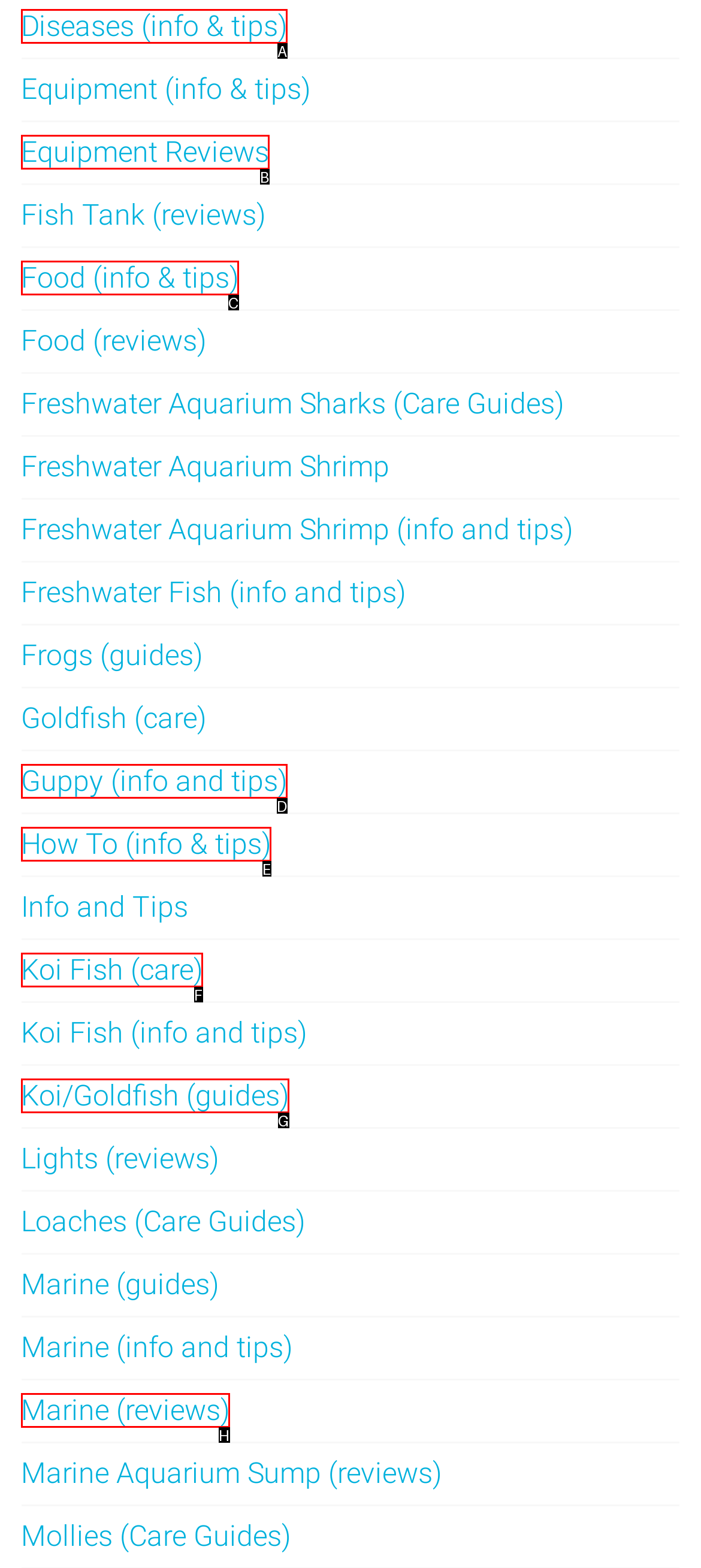Select the right option to accomplish this task: Explore equipment reviews. Reply with the letter corresponding to the correct UI element.

B